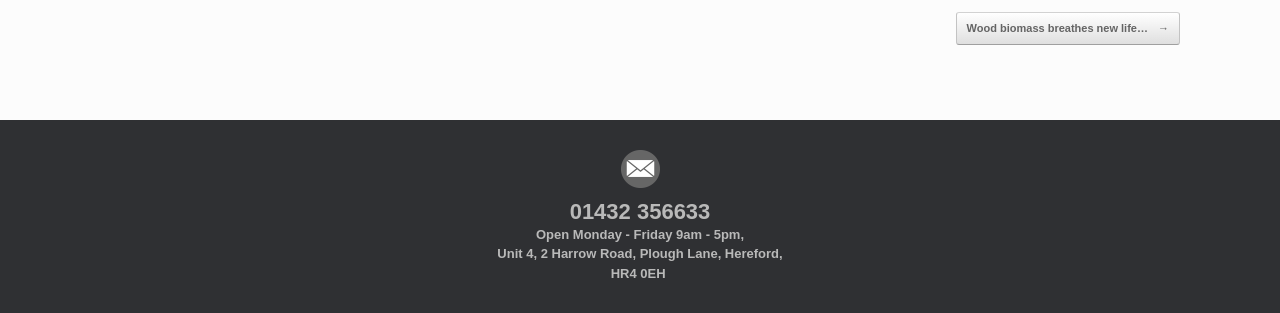Analyze the image and provide a detailed answer to the question: What are the office hours?

I found the office hours by looking at the complementary section of the webpage, which contains the contact information. The office hours are listed as a heading, specifically 'Open Monday - Friday 9am - 5pm'.